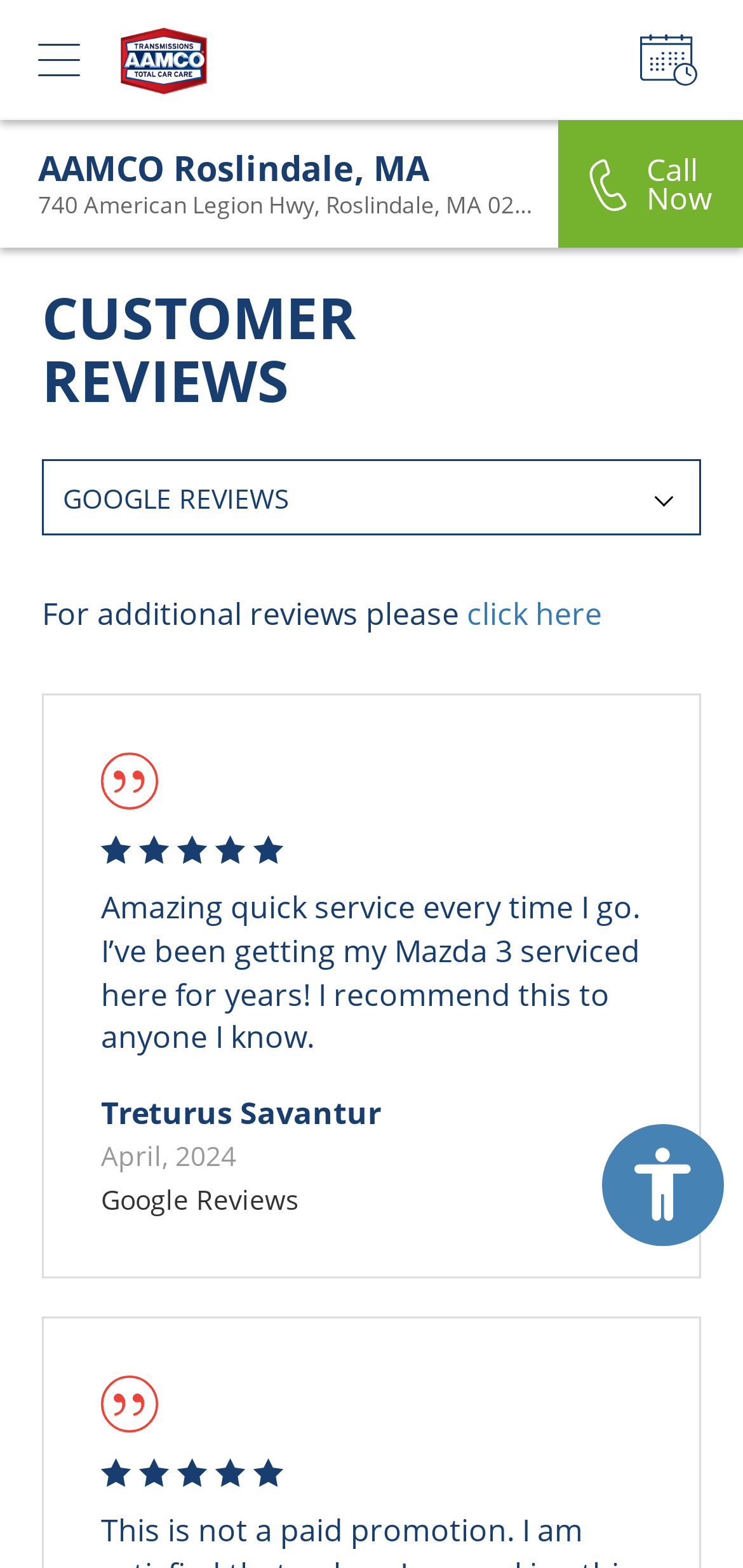By analyzing the image, answer the following question with a detailed response: What is the address of the business?

The address of the business can be found in the static text element with the text '740 American Legion Hwy, Roslindale, MA 02131' which is located below the business name.